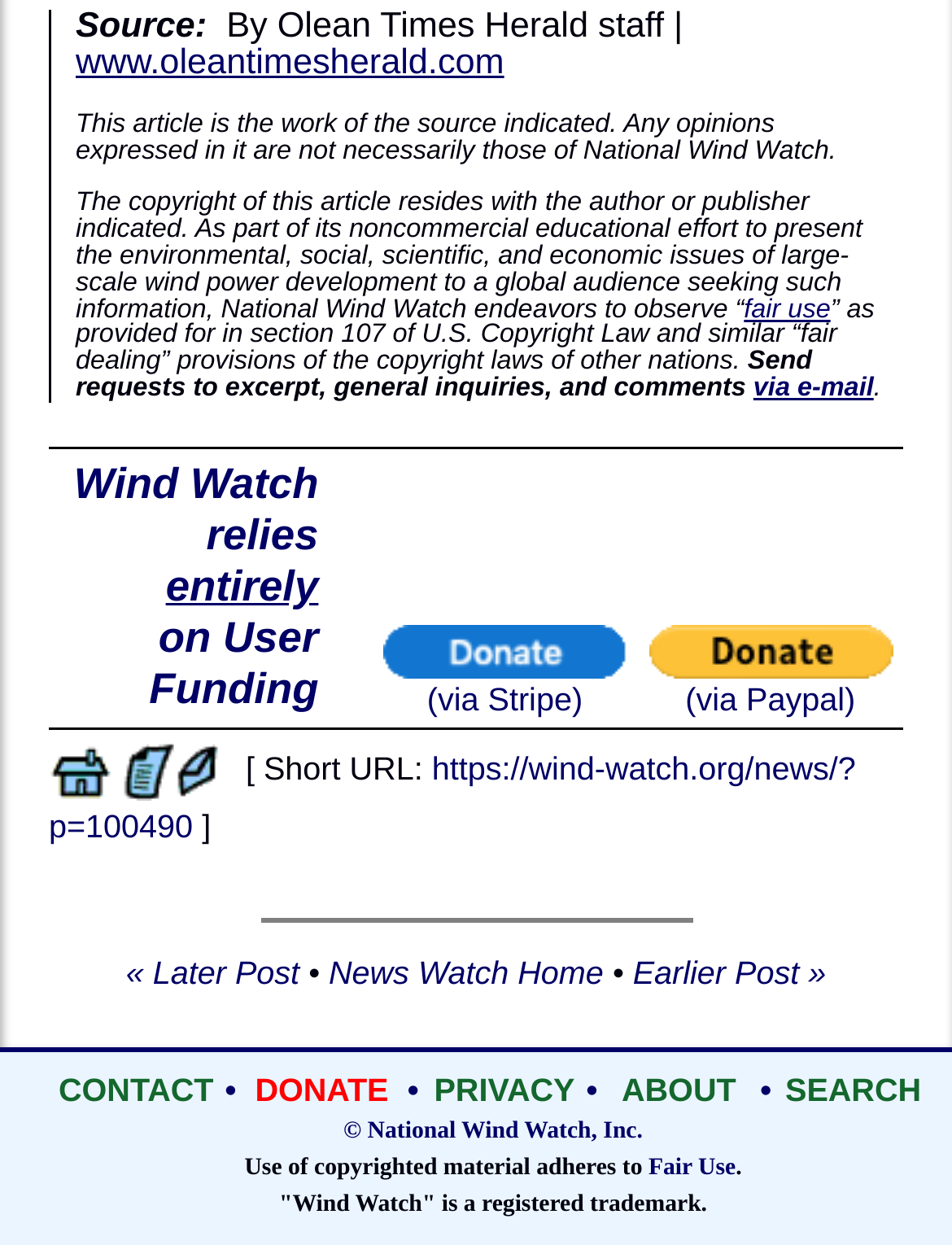Locate the coordinates of the bounding box for the clickable region that fulfills this instruction: "Search on the website".

[0.818, 0.862, 0.974, 0.888]